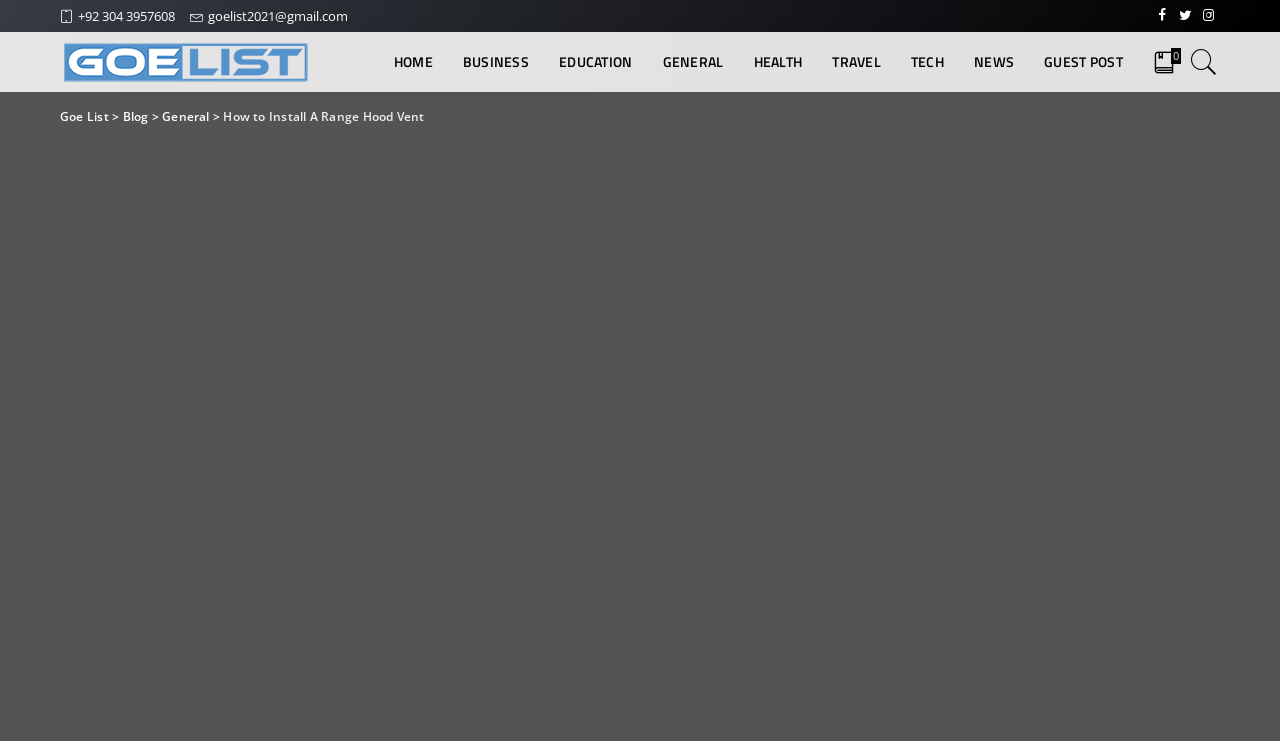Determine the bounding box coordinates of the clickable region to carry out the instruction: "click on HOME".

[0.296, 0.043, 0.35, 0.124]